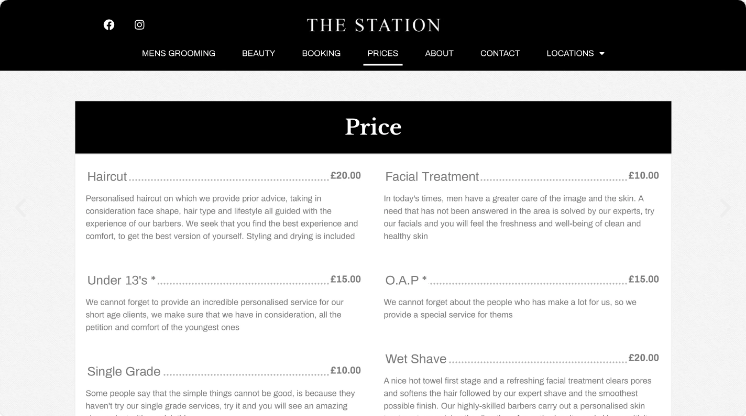What is the price of a facial treatment?
Give a detailed and exhaustive answer to the question.

The pricing menu on the webpage shows that the price of a facial treatment is £10.00, which is explicitly stated in the description of the service.